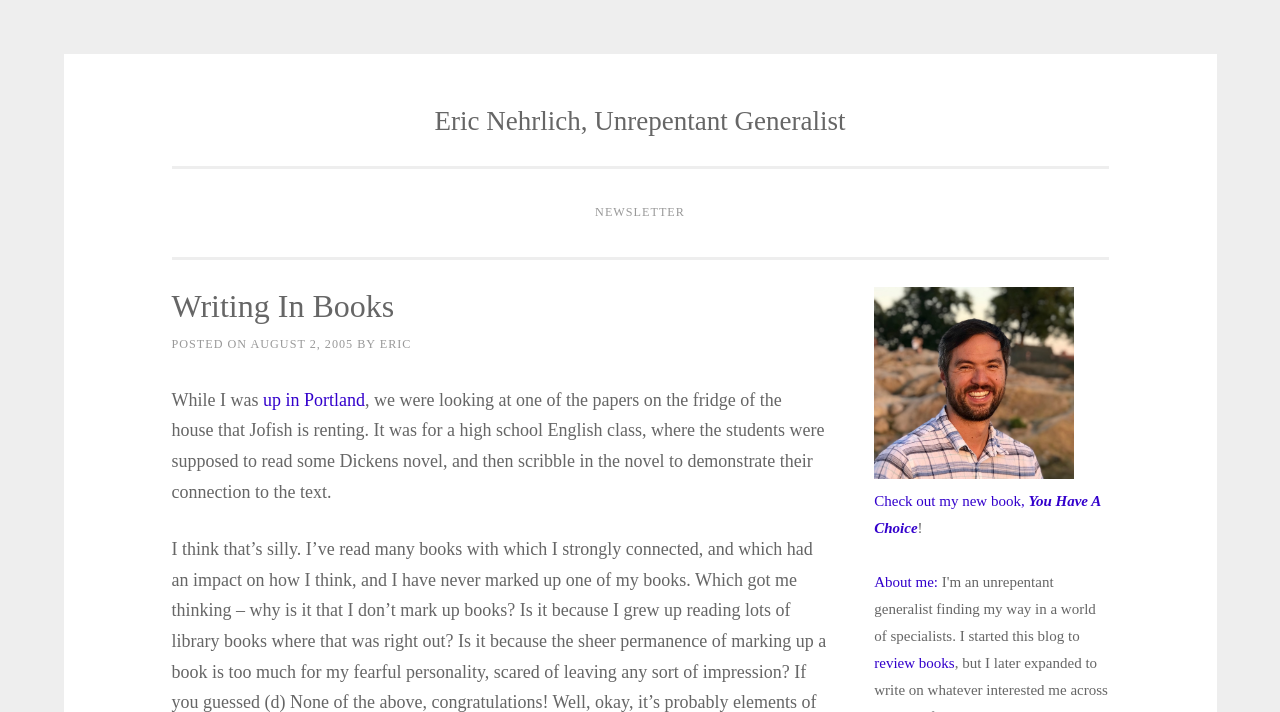Determine the bounding box coordinates of the clickable element necessary to fulfill the instruction: "Read the post from August 2, 2005". Provide the coordinates as four float numbers within the 0 to 1 range, i.e., [left, top, right, bottom].

[0.196, 0.474, 0.276, 0.493]